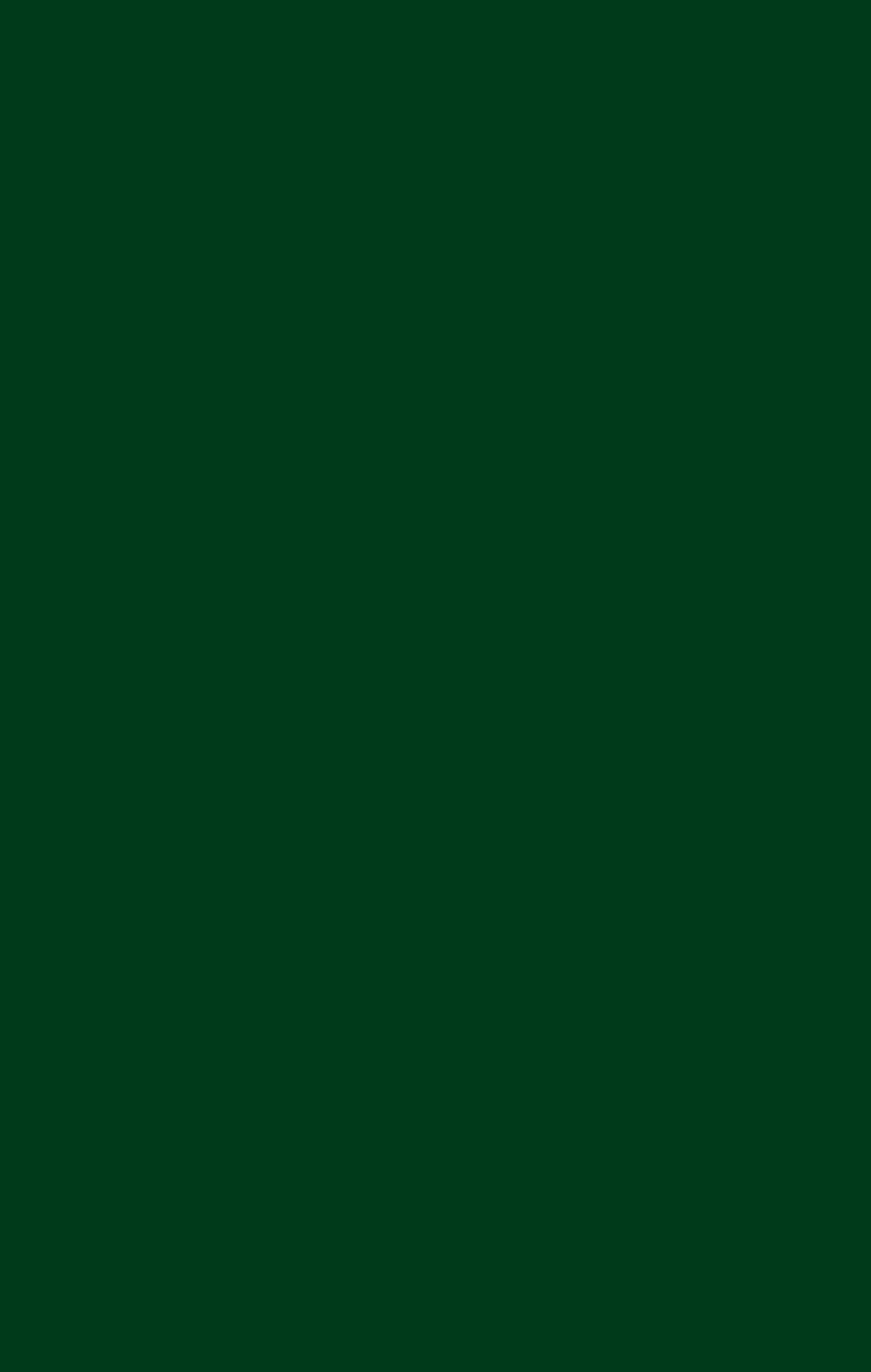Determine the bounding box coordinates (top-left x, top-left y, bottom-right x, bottom-right y) of the UI element described in the following text: Search

None